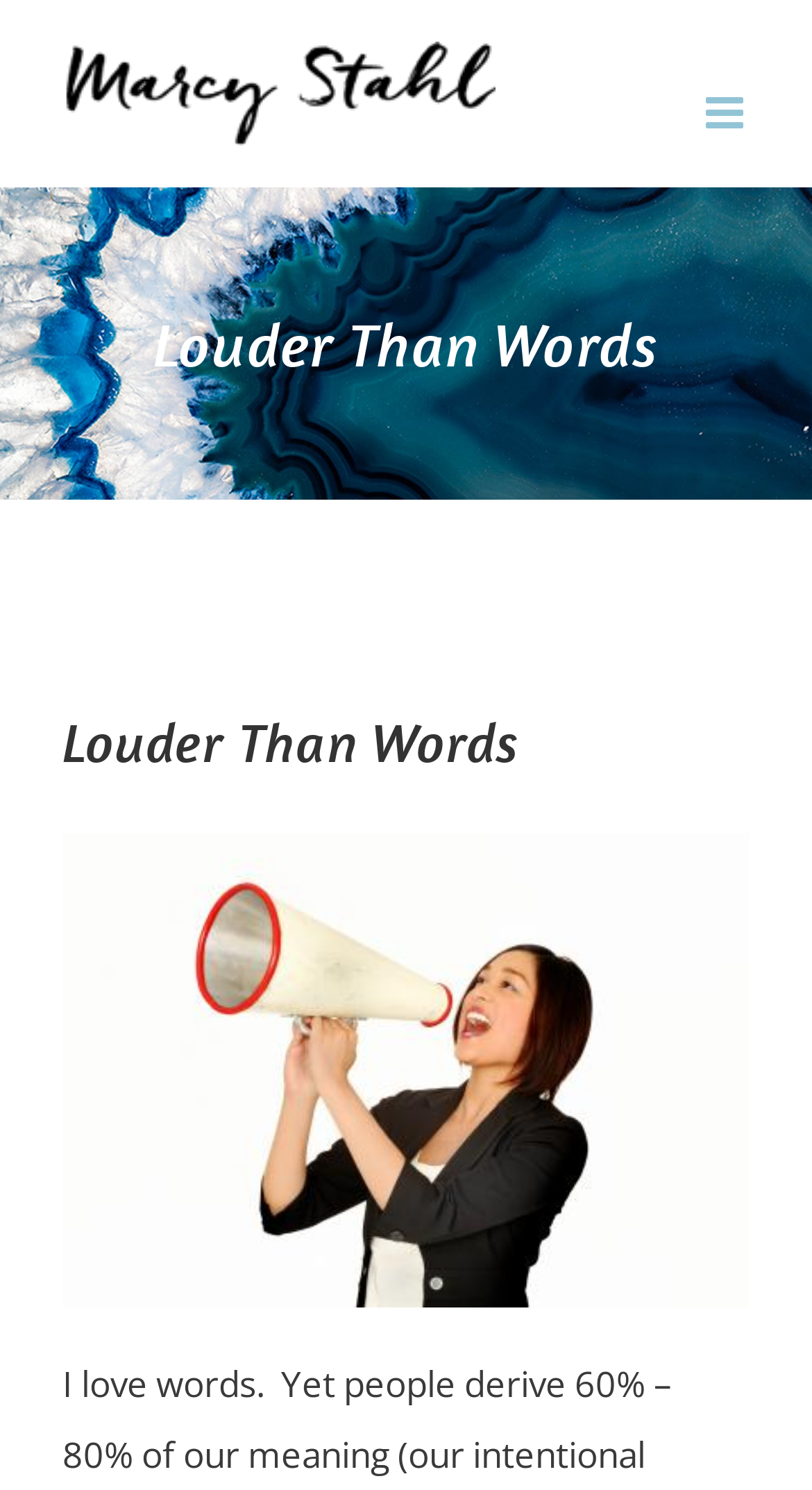What is the URL of the linked image?
Please answer the question with as much detail and depth as you can.

The linked image is an image element with a bounding box of [0.077, 0.558, 0.923, 0.877], and its URL can be found in the link element with the same bounding box.